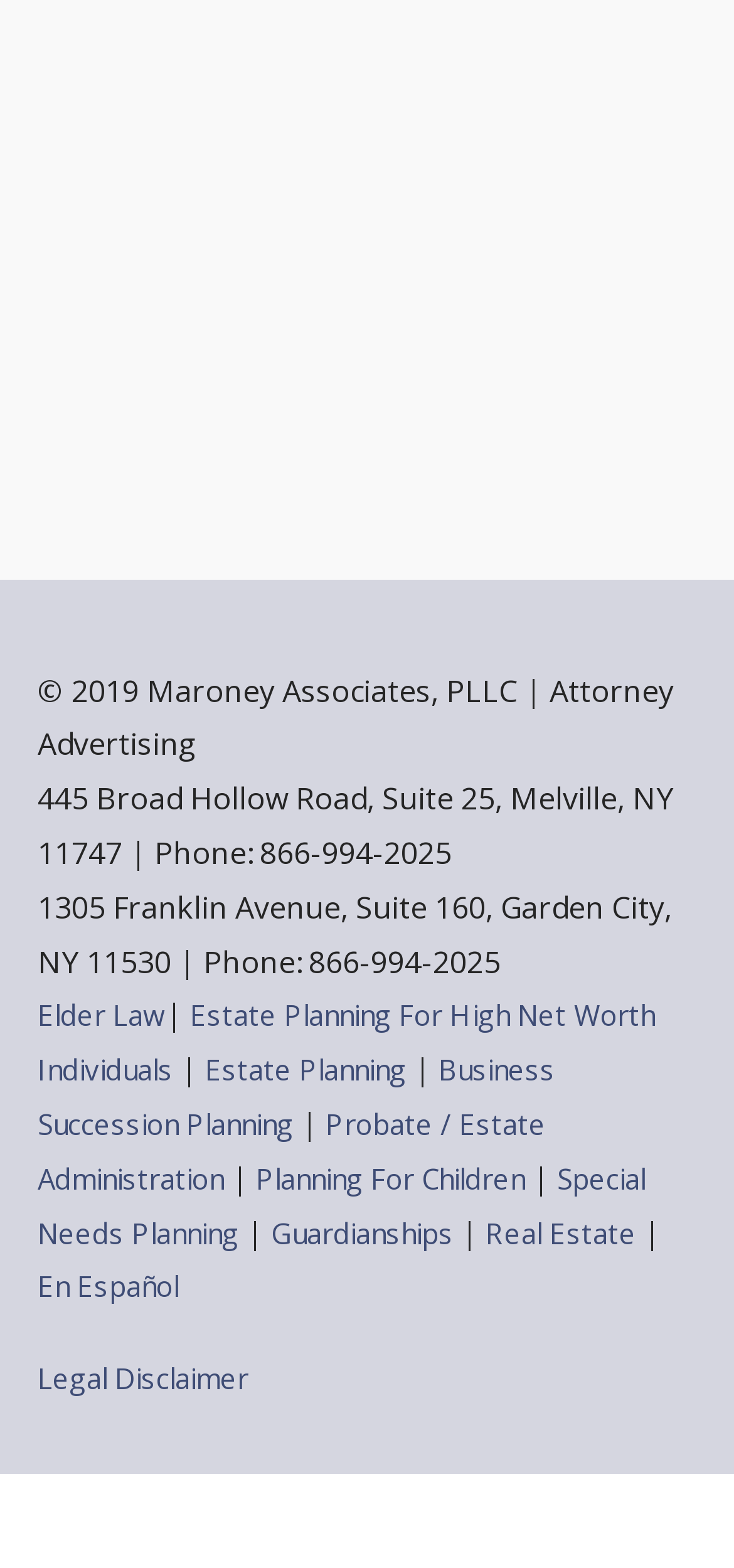Identify the bounding box coordinates of the element that should be clicked to fulfill this task: "Click on Elder Law". The coordinates should be provided as four float numbers between 0 and 1, i.e., [left, top, right, bottom].

[0.051, 0.635, 0.226, 0.659]